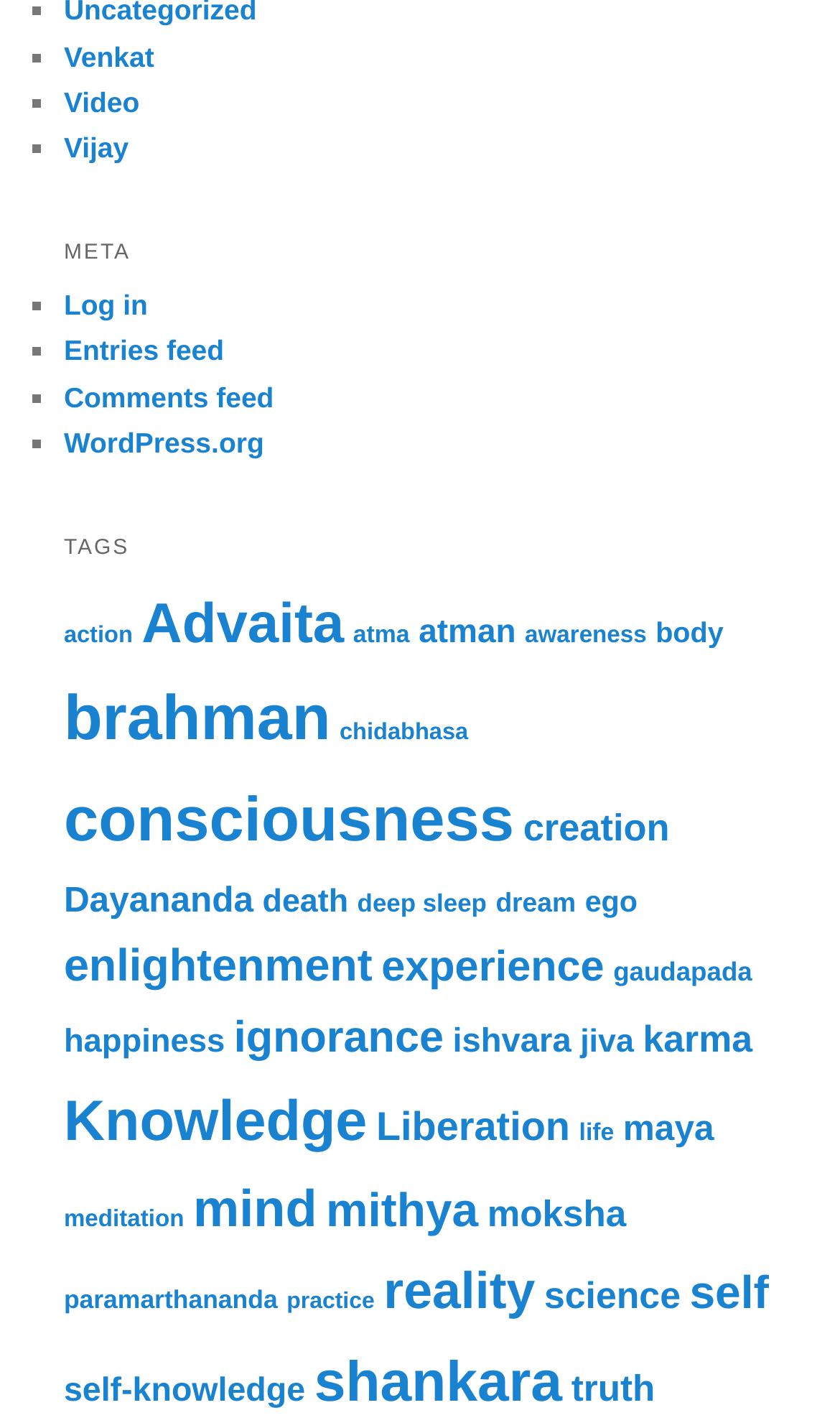Answer the question using only a single word or phrase: 
What is the first link under the 'META' heading?

Log in